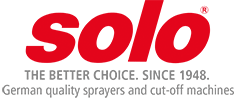What type of equipment does SOLO provide?
Refer to the screenshot and respond with a concise word or phrase.

sprayers and cut-off machines